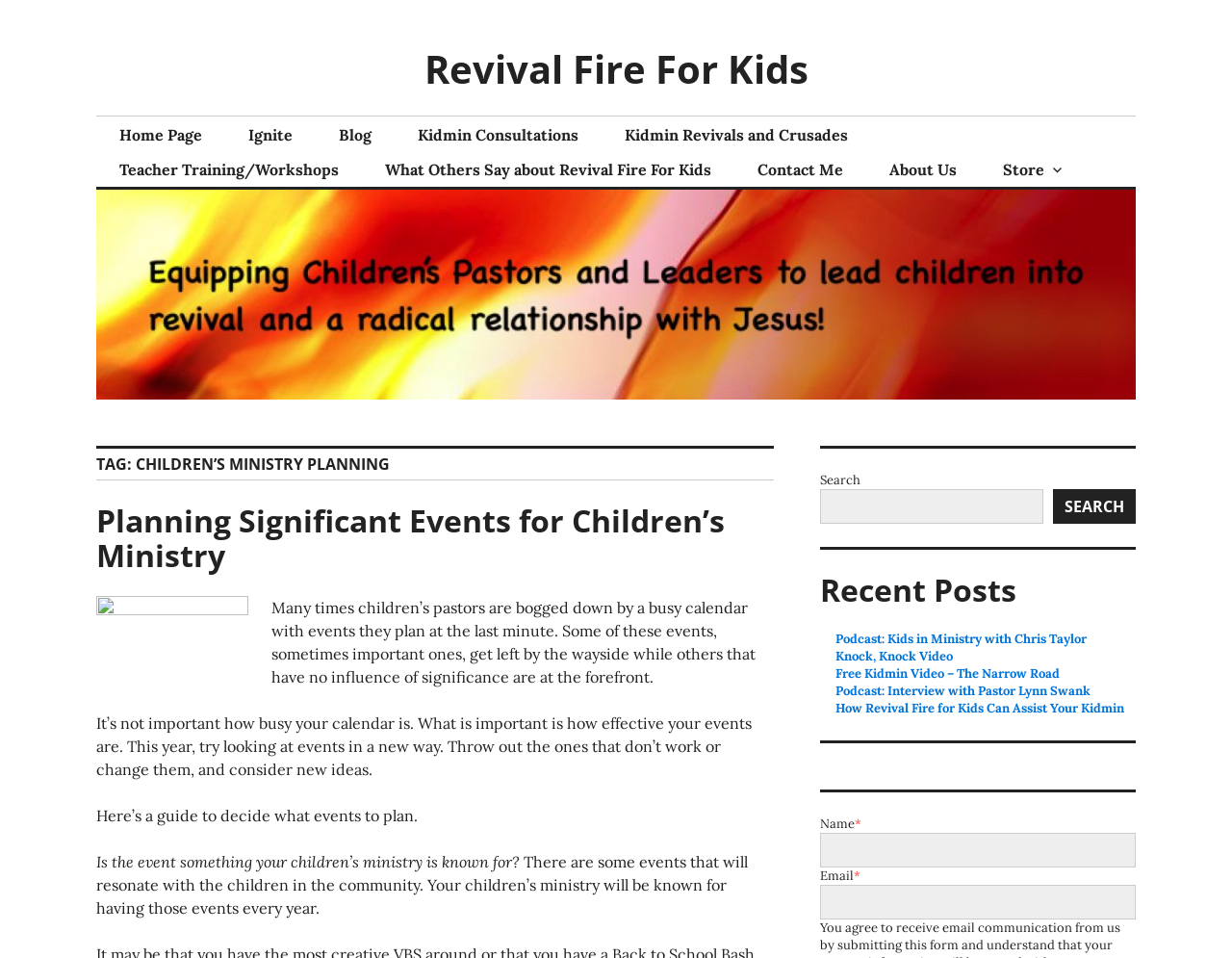Identify the bounding box coordinates of the region that needs to be clicked to carry out this instruction: "contact me". Provide these coordinates as four float numbers ranging from 0 to 1, i.e., [left, top, right, bottom].

[0.596, 0.159, 0.703, 0.195]